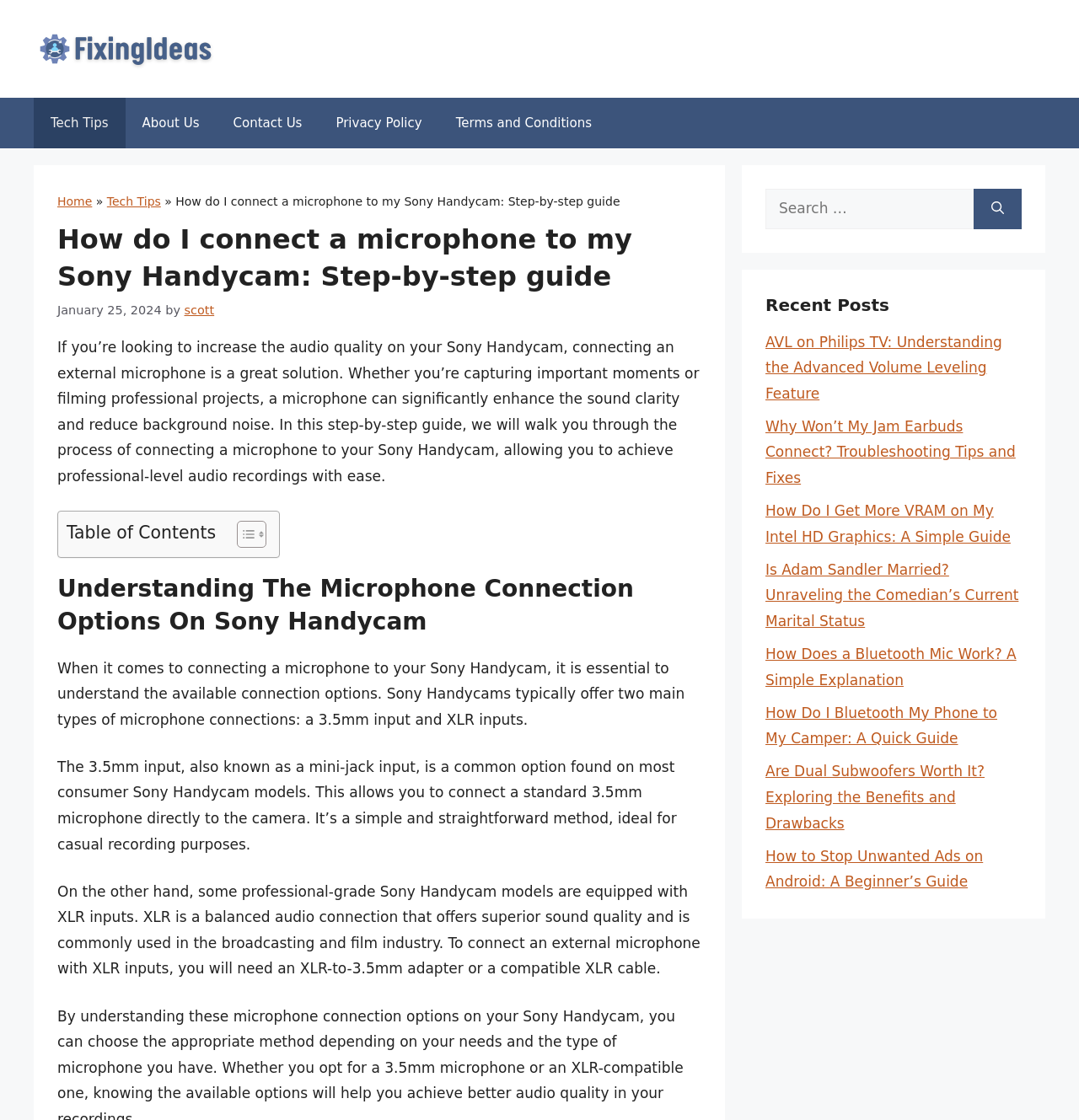How many navigation links are in the primary navigation?
Please use the image to provide a one-word or short phrase answer.

5